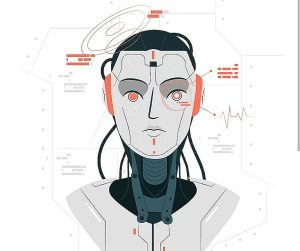Explain the content of the image in detail.

The image titled "Will AI Eventually Replace Doctors?" presents a stylized representation of a humanoid robot with a sleek, futuristic design. The robot's expression is neutral, with large, expressive eyes accented by glowing orange features, suggesting advanced technological capabilities. Its face is paired with a mechanical neck and chest, highlighting a blend of human and artificial elements. 

The background incorporates various graphic elements, including data readouts and digital interfaces, emphasizing the theme of artificial intelligence in the medical field. This visual metaphor subtly alludes to the integration of technology and healthcare, reflecting ongoing discussions about the potential role of AI in assisting or augmenting medical professionals. The overall composition invites viewers to contemplate the future of healthcare and the evolving relationship between humans and technology.